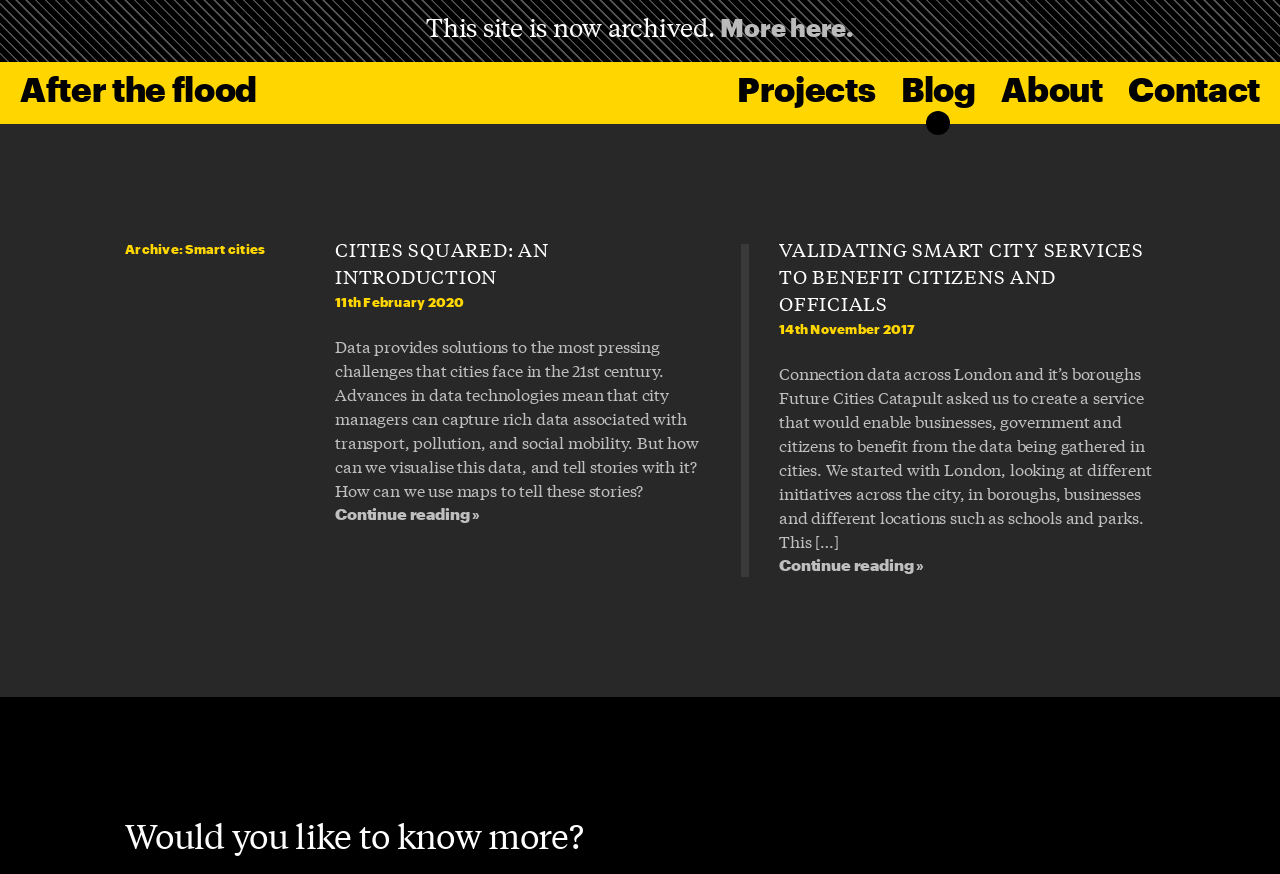Find the bounding box coordinates of the area that needs to be clicked in order to achieve the following instruction: "read more about Cities Squared: An Introduction". The coordinates should be specified as four float numbers between 0 and 1, i.e., [left, top, right, bottom].

[0.262, 0.27, 0.429, 0.331]